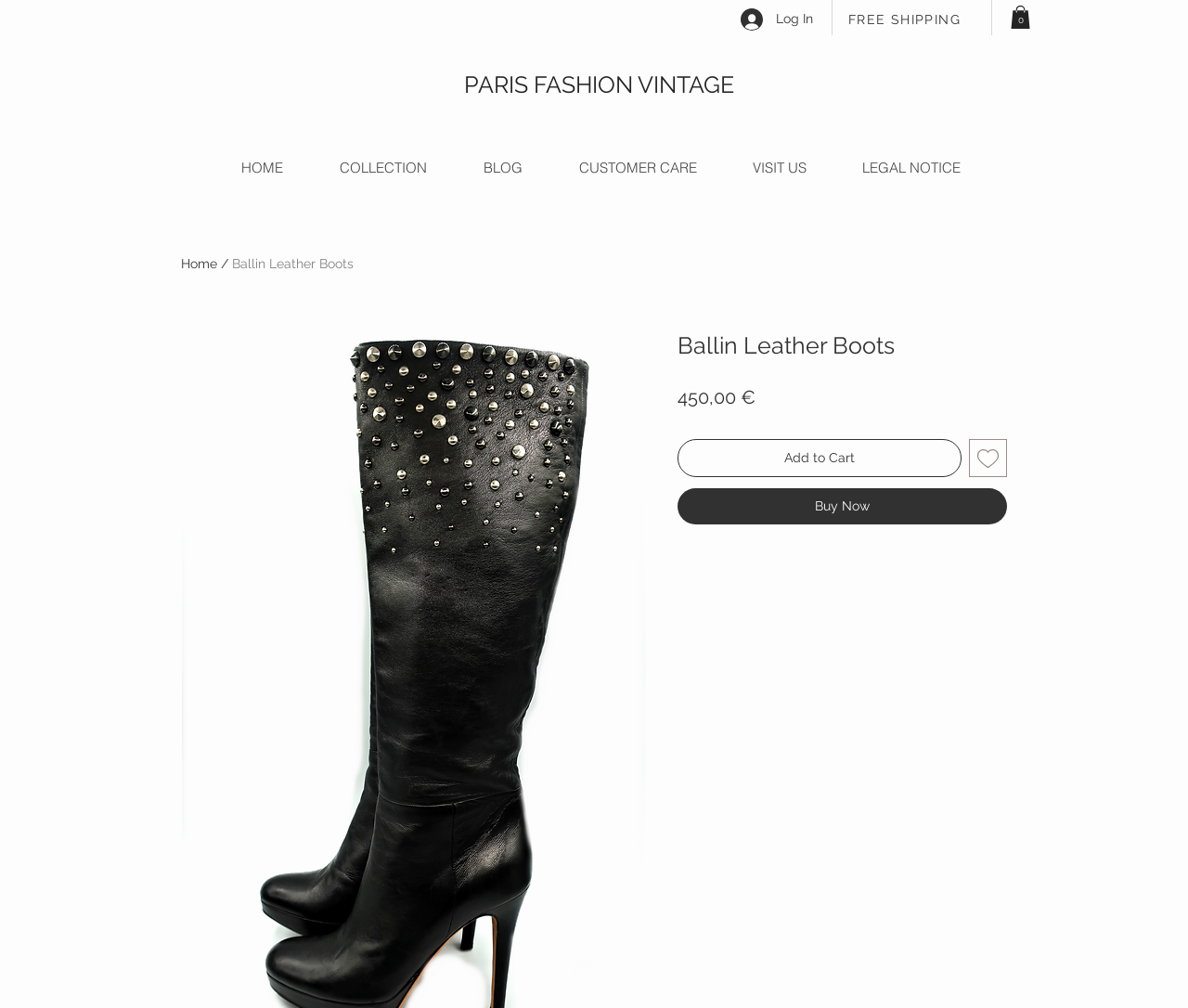Please provide a comprehensive response to the question below by analyzing the image: 
What is the price of the Ballin Leather Boots?

I found the price of the Ballin Leather Boots by looking at the StaticText element with the text '450,00 €' which is located below the heading 'Ballin Leather Boots'.